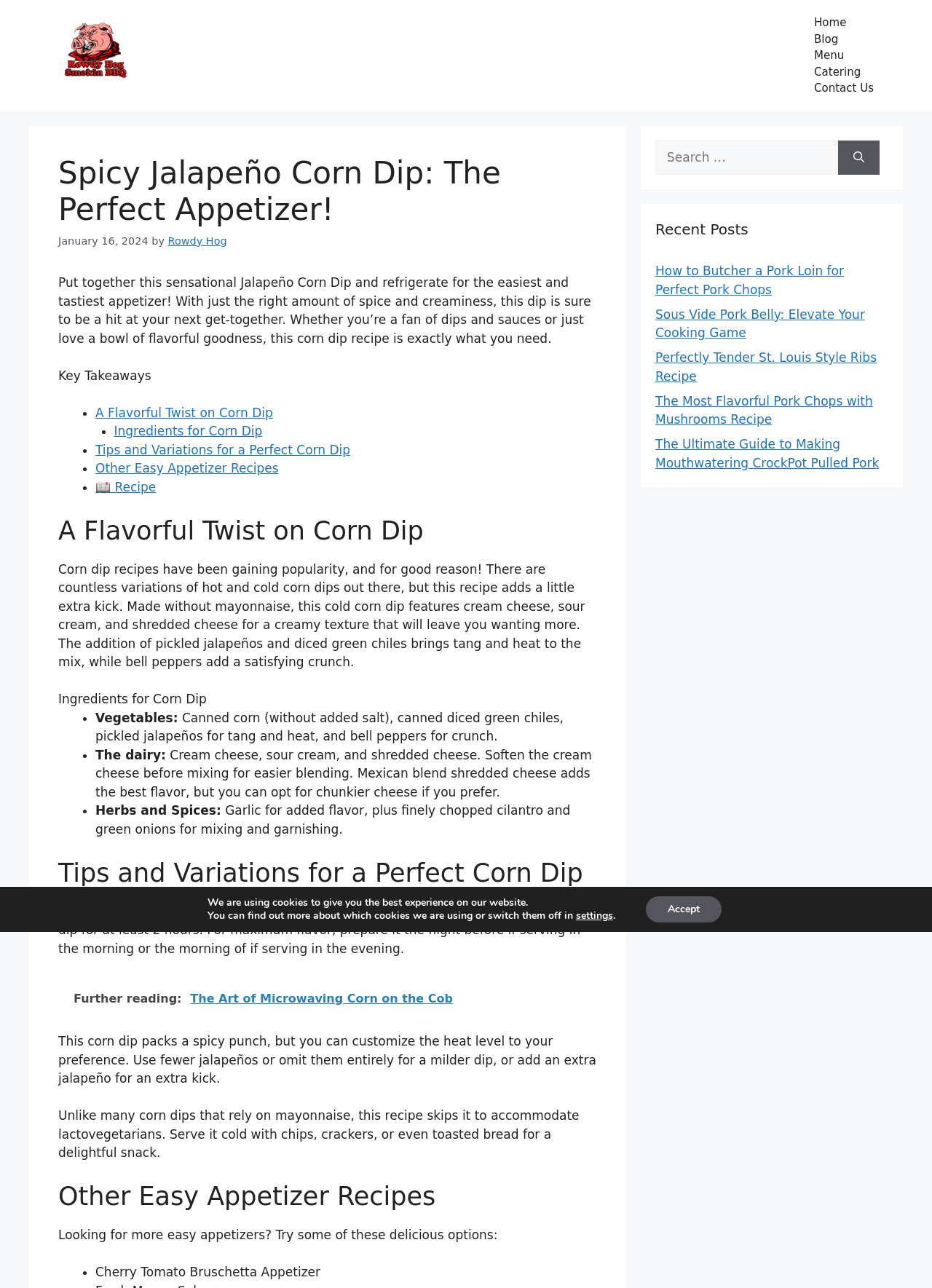Identify and provide the text content of the webpage's primary headline.

Spicy Jalapeño Corn Dip: The Perfect Appetizer!